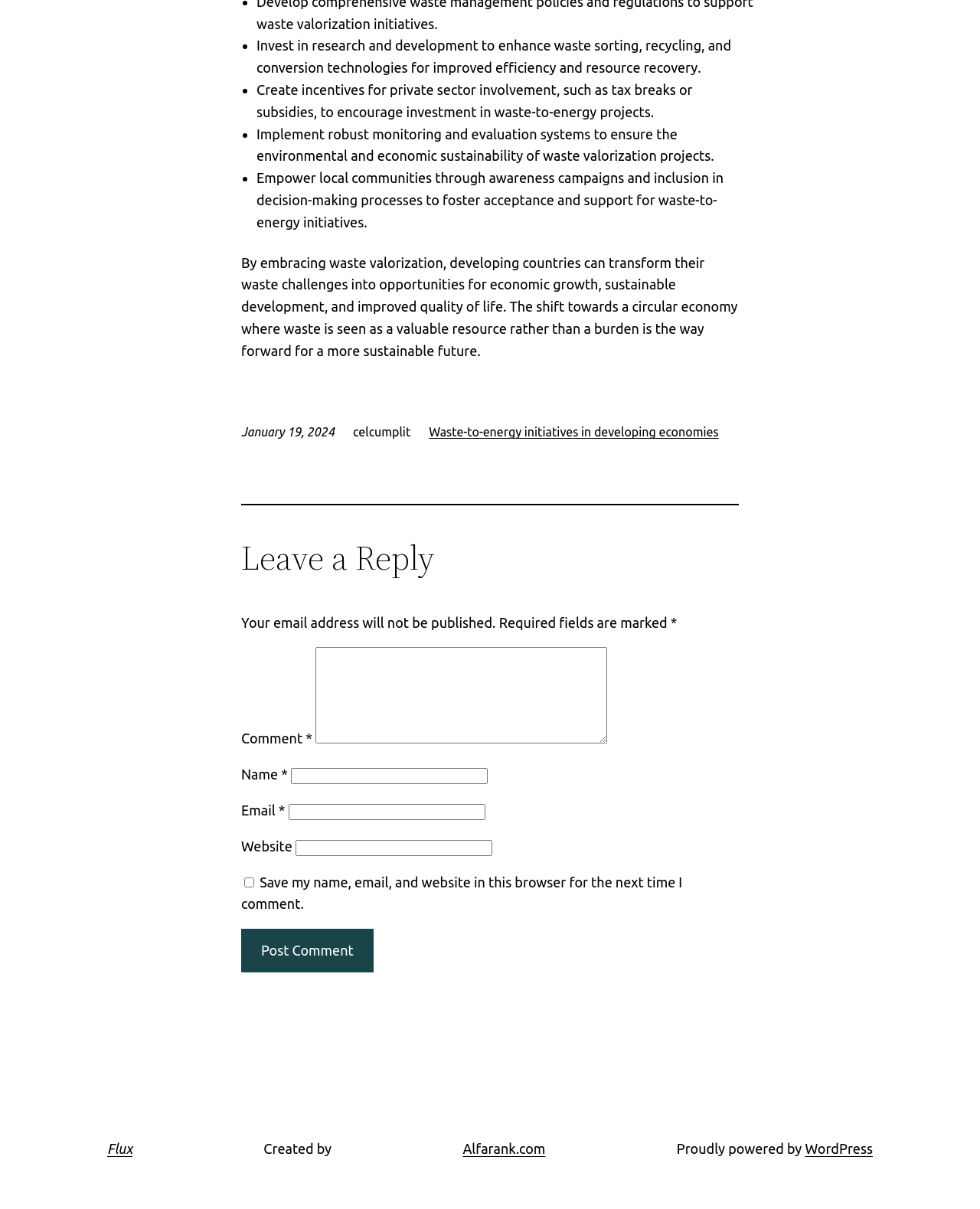How many input fields are there in the comment section? Please answer the question using a single word or phrase based on the image.

4